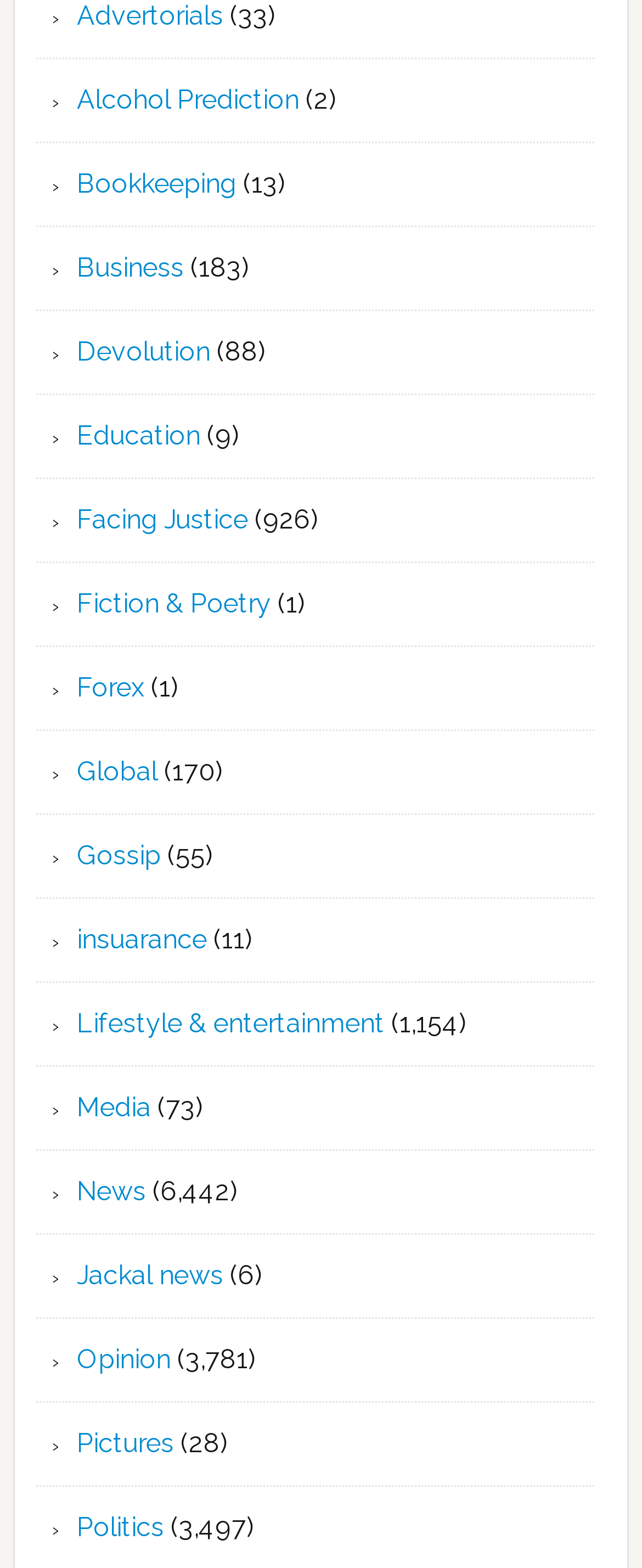Locate the bounding box coordinates of the clickable area to execute the instruction: "Check the 'News' section". Provide the coordinates as four float numbers between 0 and 1, represented as [left, top, right, bottom].

[0.12, 0.75, 0.228, 0.77]